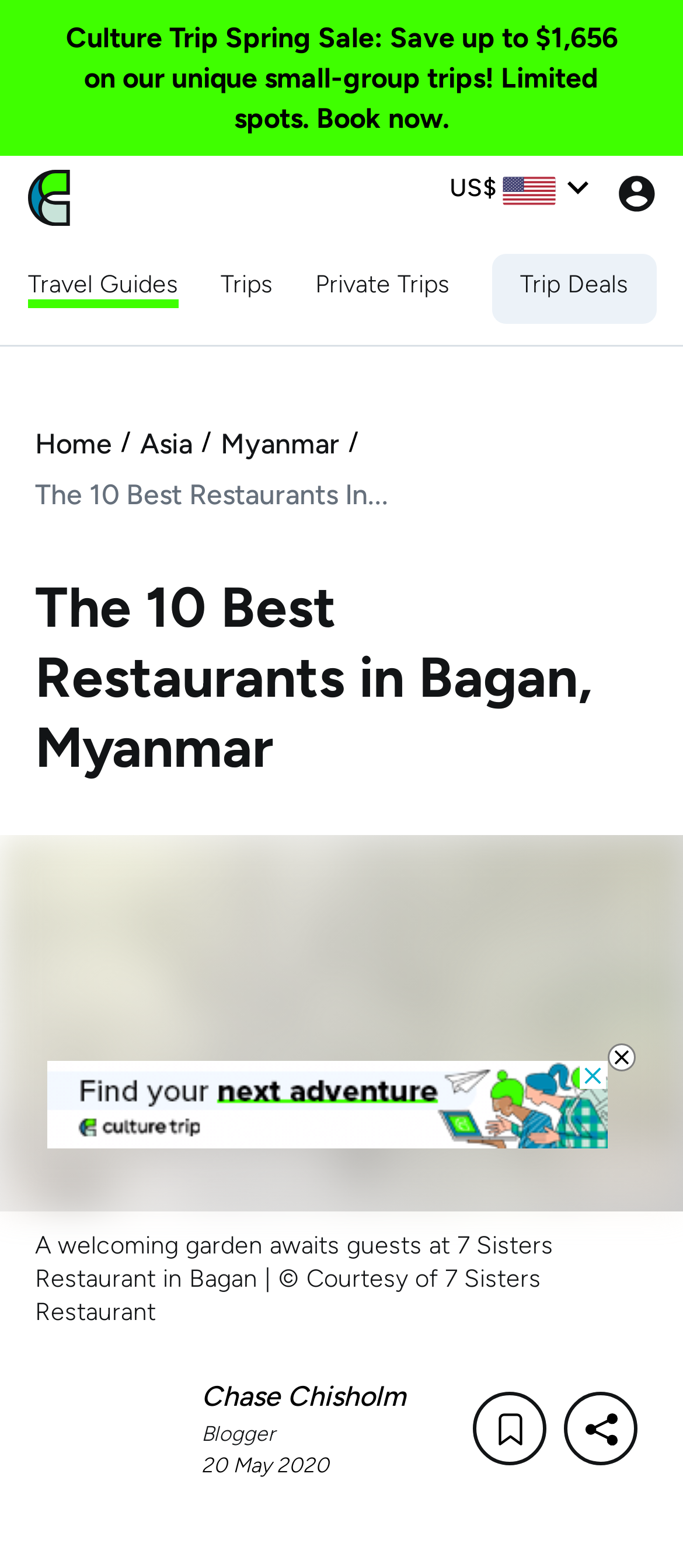Locate the bounding box coordinates of the element I should click to achieve the following instruction: "Read the article by Chase Chisholm".

[0.051, 0.899, 0.244, 0.92]